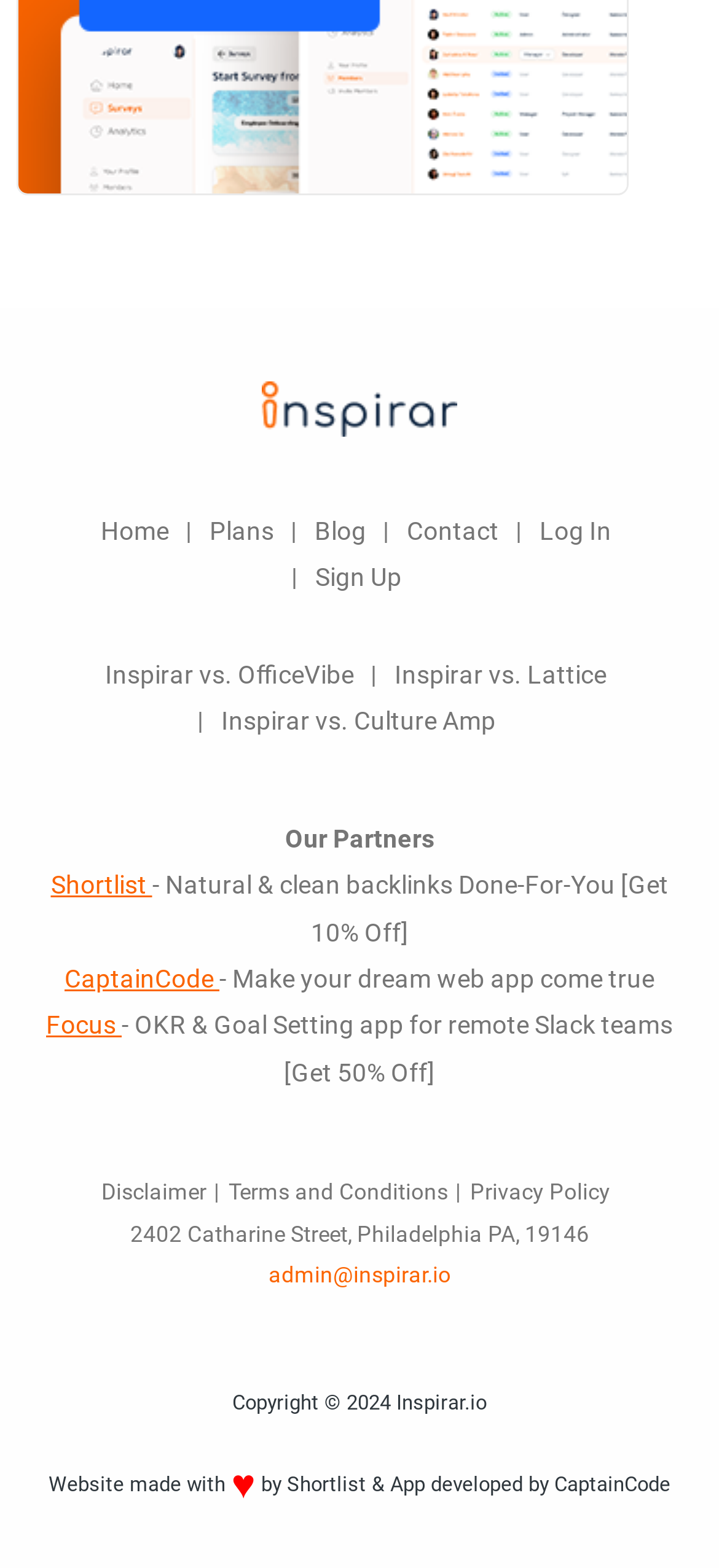How many partner links are there in the footer?
Please provide a single word or phrase as the answer based on the screenshot.

3